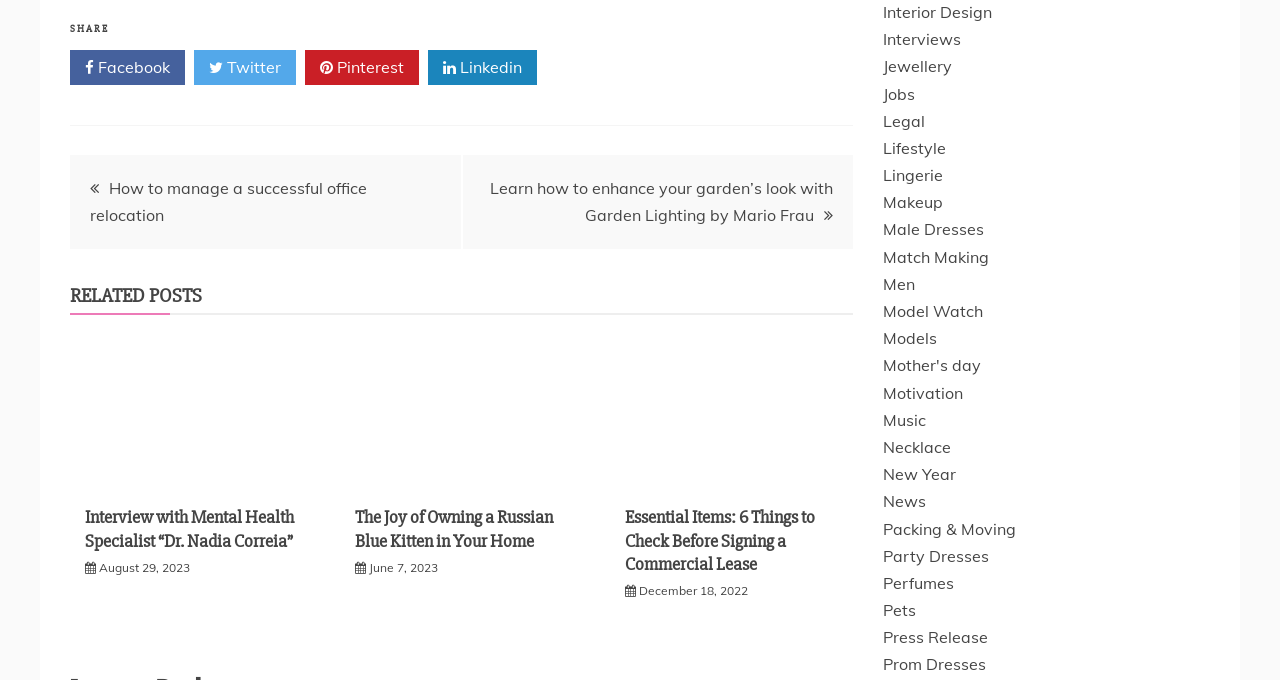Please locate the bounding box coordinates of the element that should be clicked to achieve the given instruction: "Browse posts under the category Interior Design".

[0.69, 0.003, 0.775, 0.032]